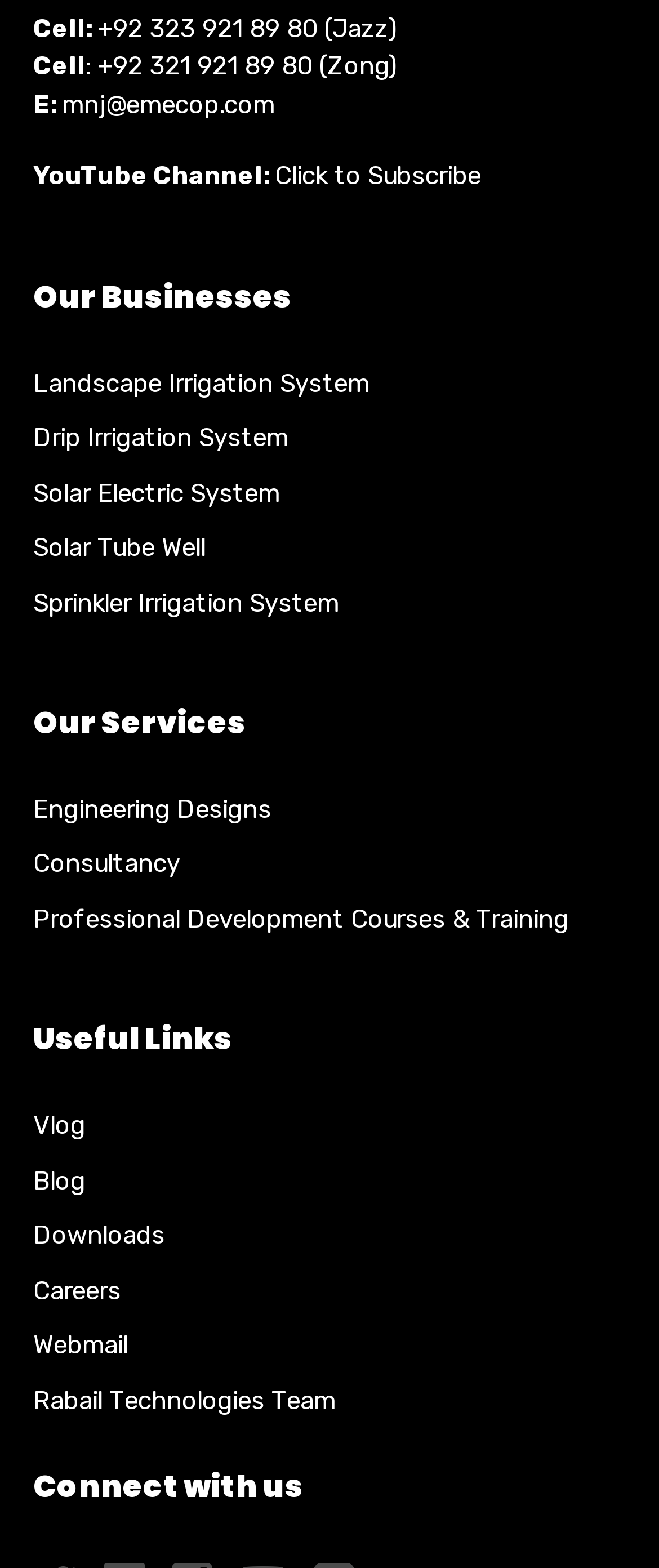Based on the element description Engineering Designs, identify the bounding box of the UI element in the given webpage screenshot. The coordinates should be in the format (top-left x, top-left y, bottom-right x, bottom-right y) and must be between 0 and 1.

[0.05, 0.504, 0.412, 0.528]